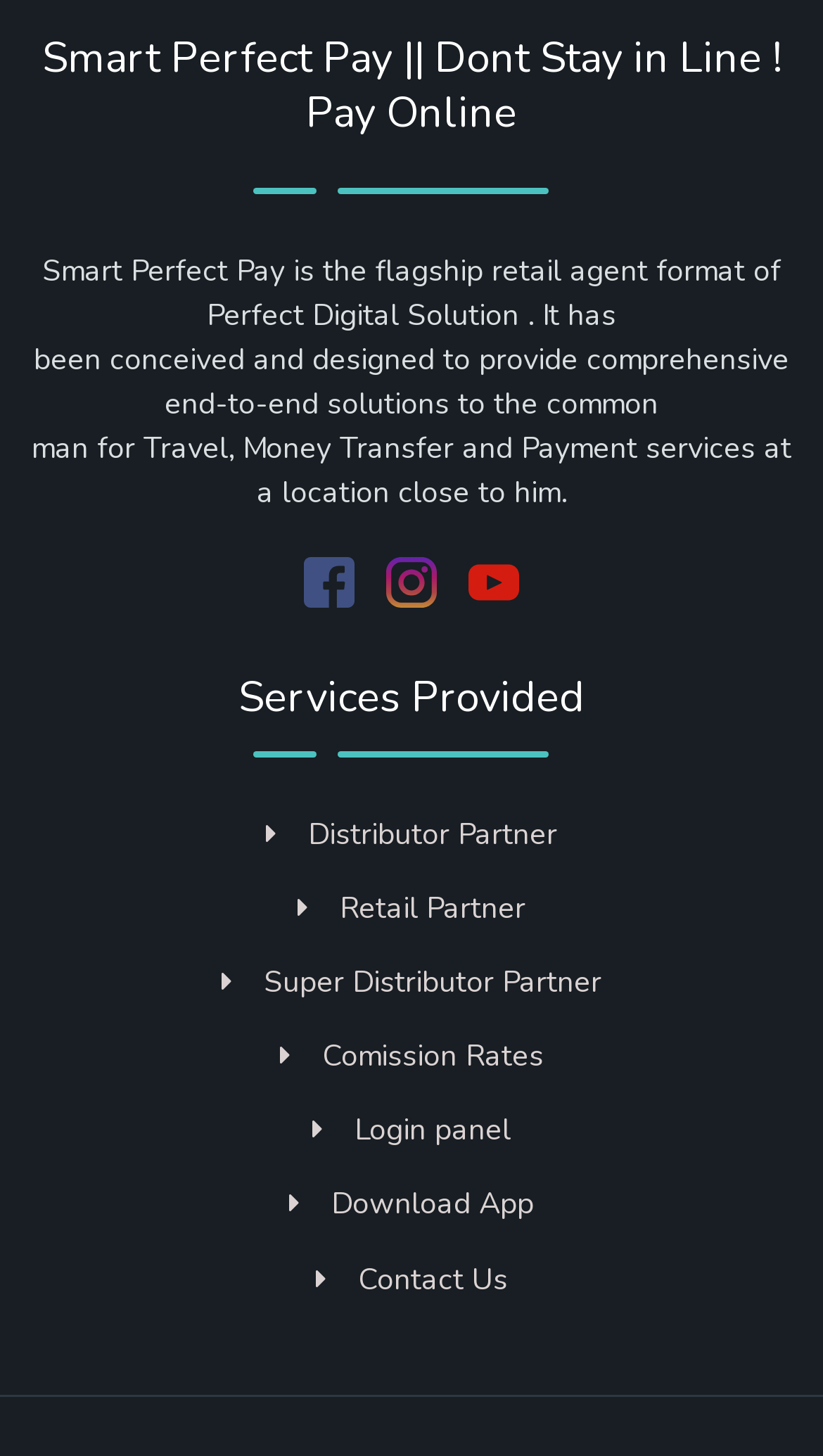Determine the bounding box coordinates for the region that must be clicked to execute the following instruction: "Join the email list".

None